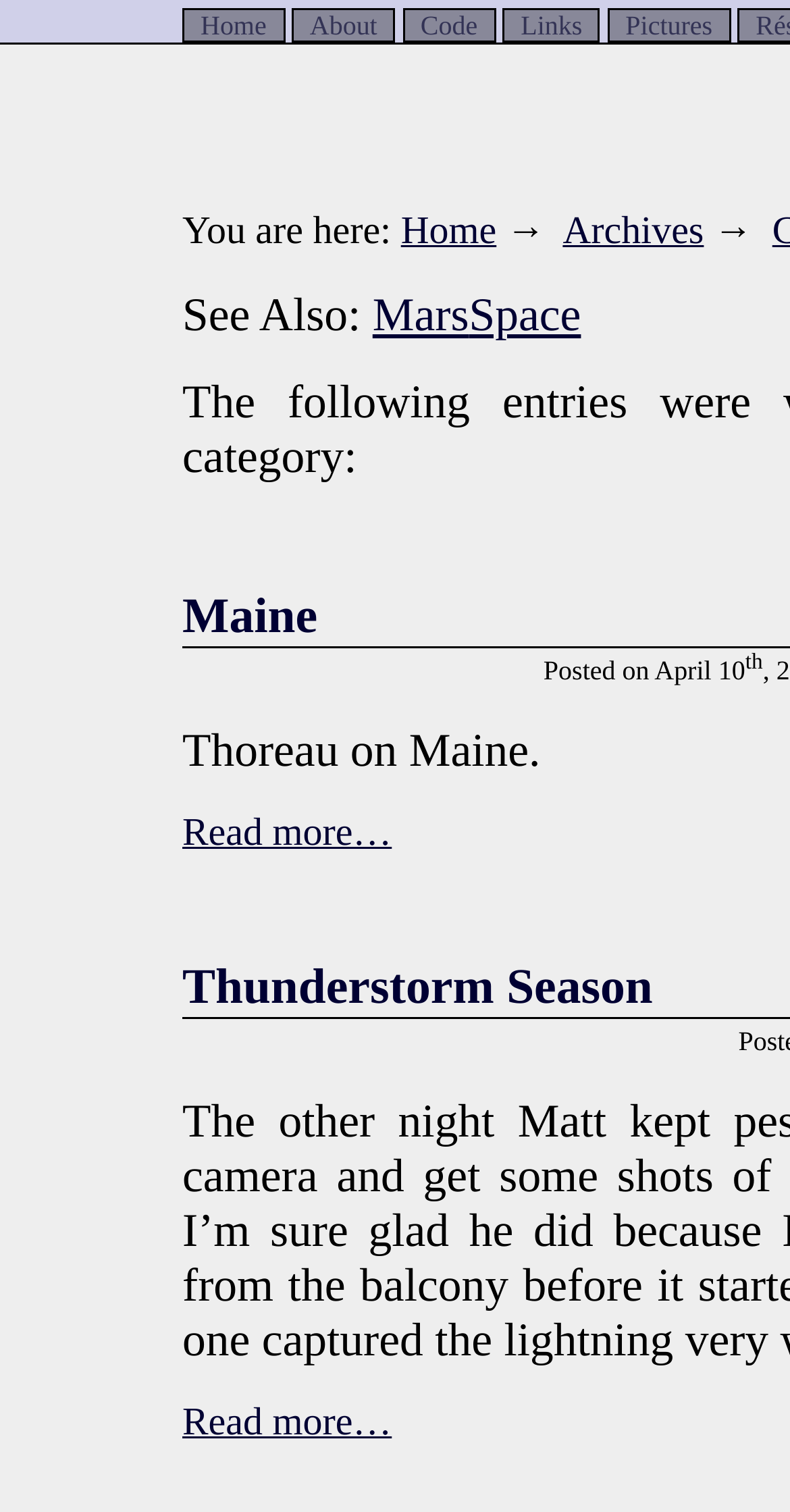Using the webpage screenshot and the element description Read more…, determine the bounding box coordinates. Specify the coordinates in the format (top-left x, top-left y, bottom-right x, bottom-right y) with values ranging from 0 to 1.

[0.231, 0.538, 0.496, 0.566]